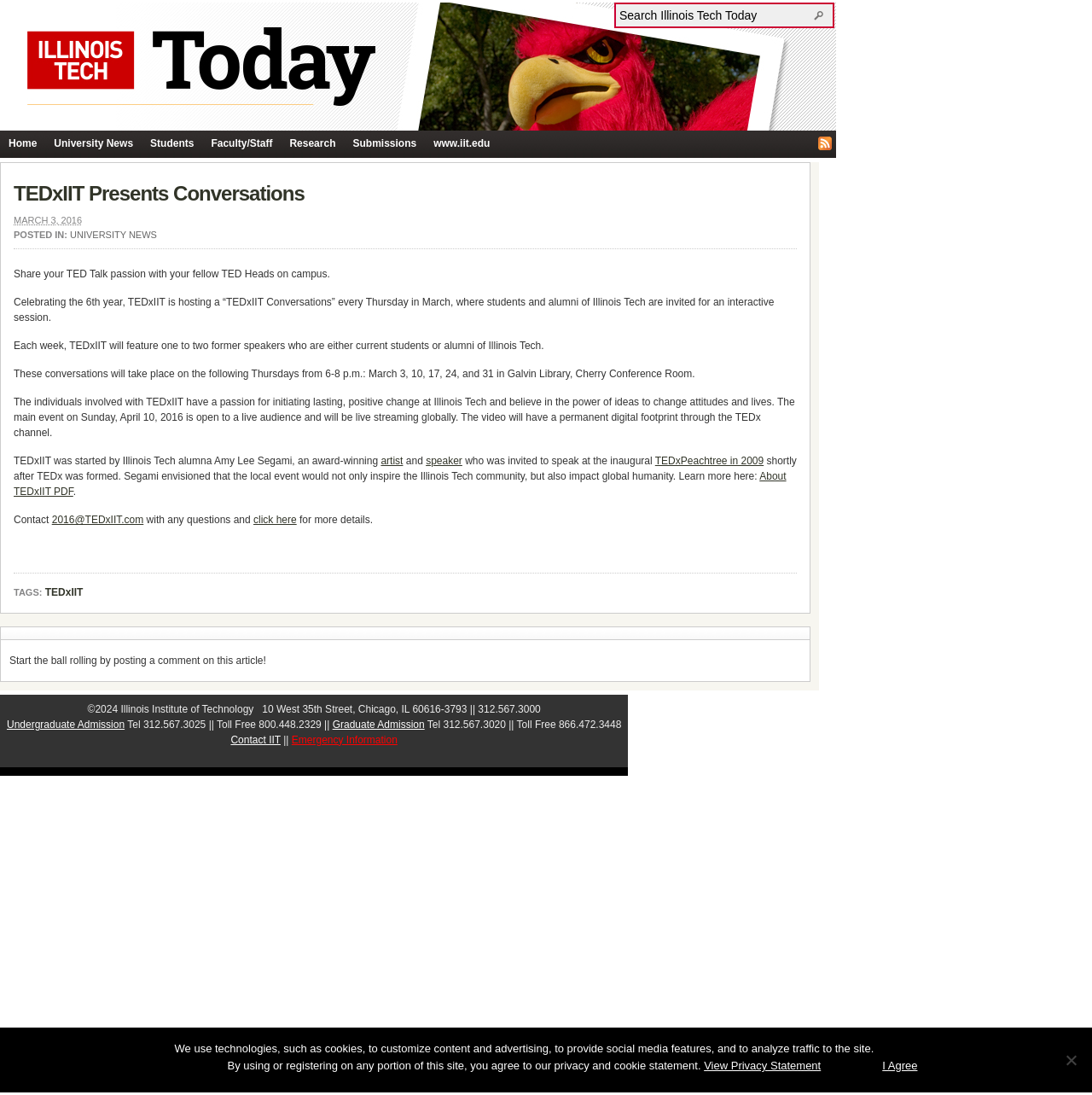Identify the bounding box coordinates necessary to click and complete the given instruction: "Click Home".

[0.0, 0.119, 0.042, 0.143]